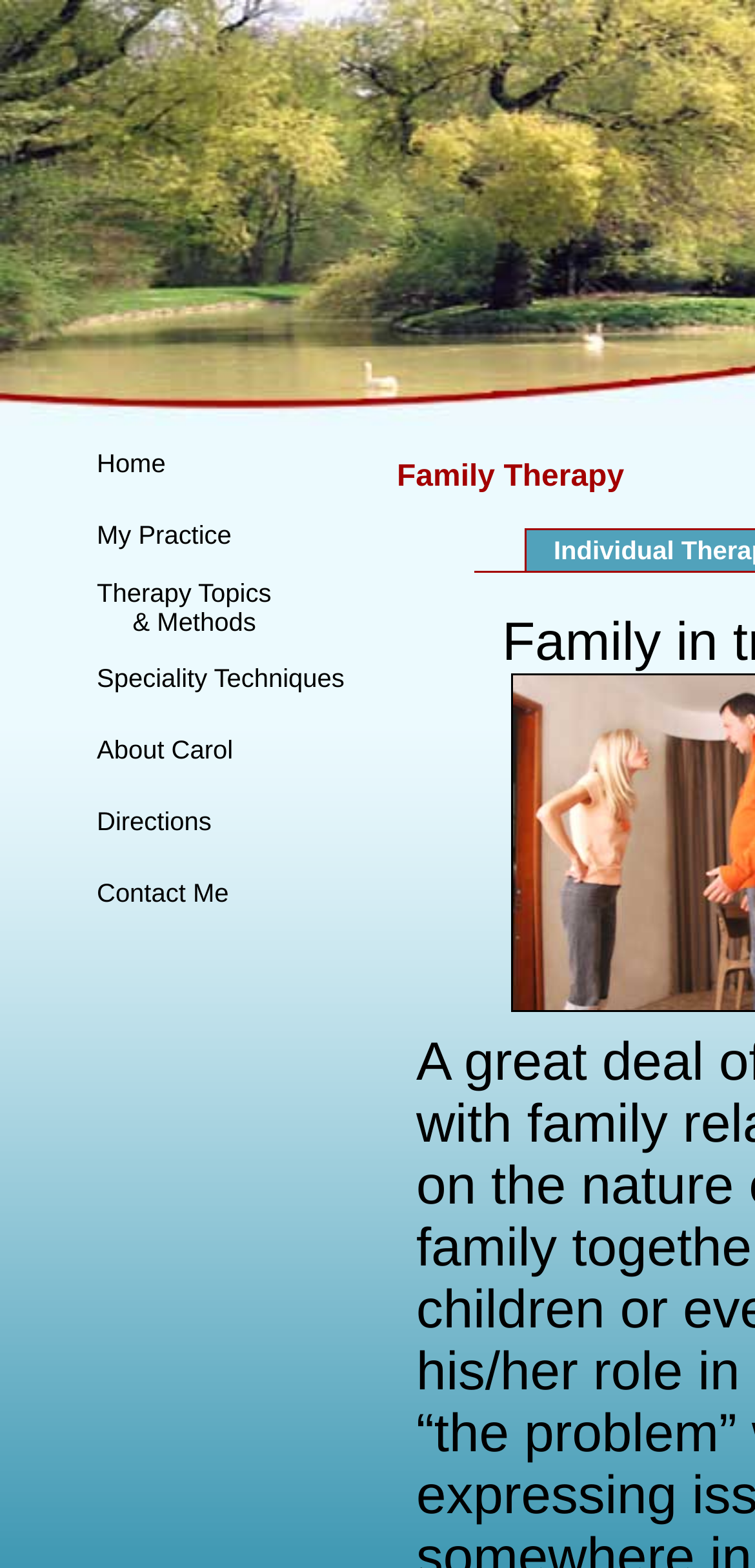How many menu items are there?
Look at the image and provide a short answer using one word or a phrase.

7